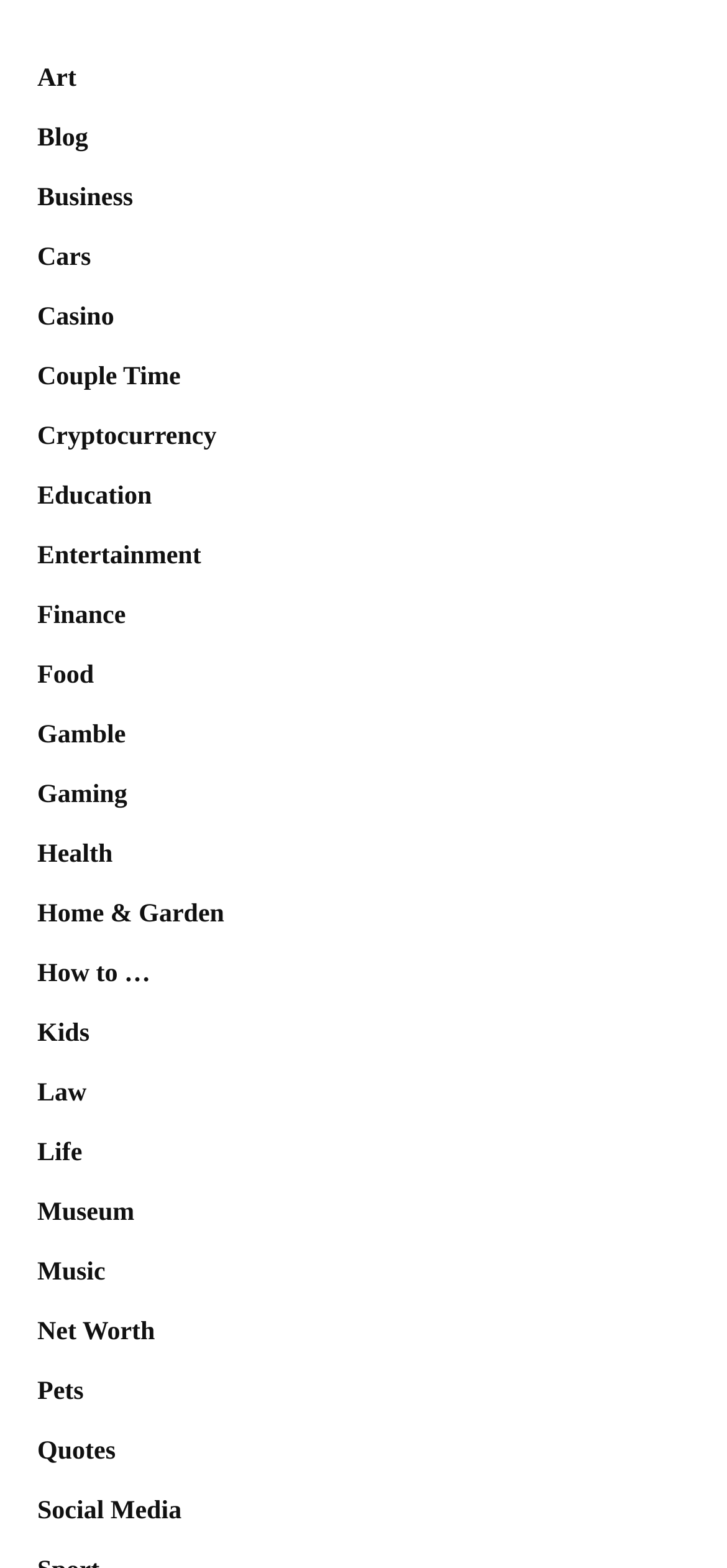Determine the bounding box coordinates of the clickable region to follow the instruction: "Go to the 'Music' category".

[0.051, 0.803, 0.145, 0.821]